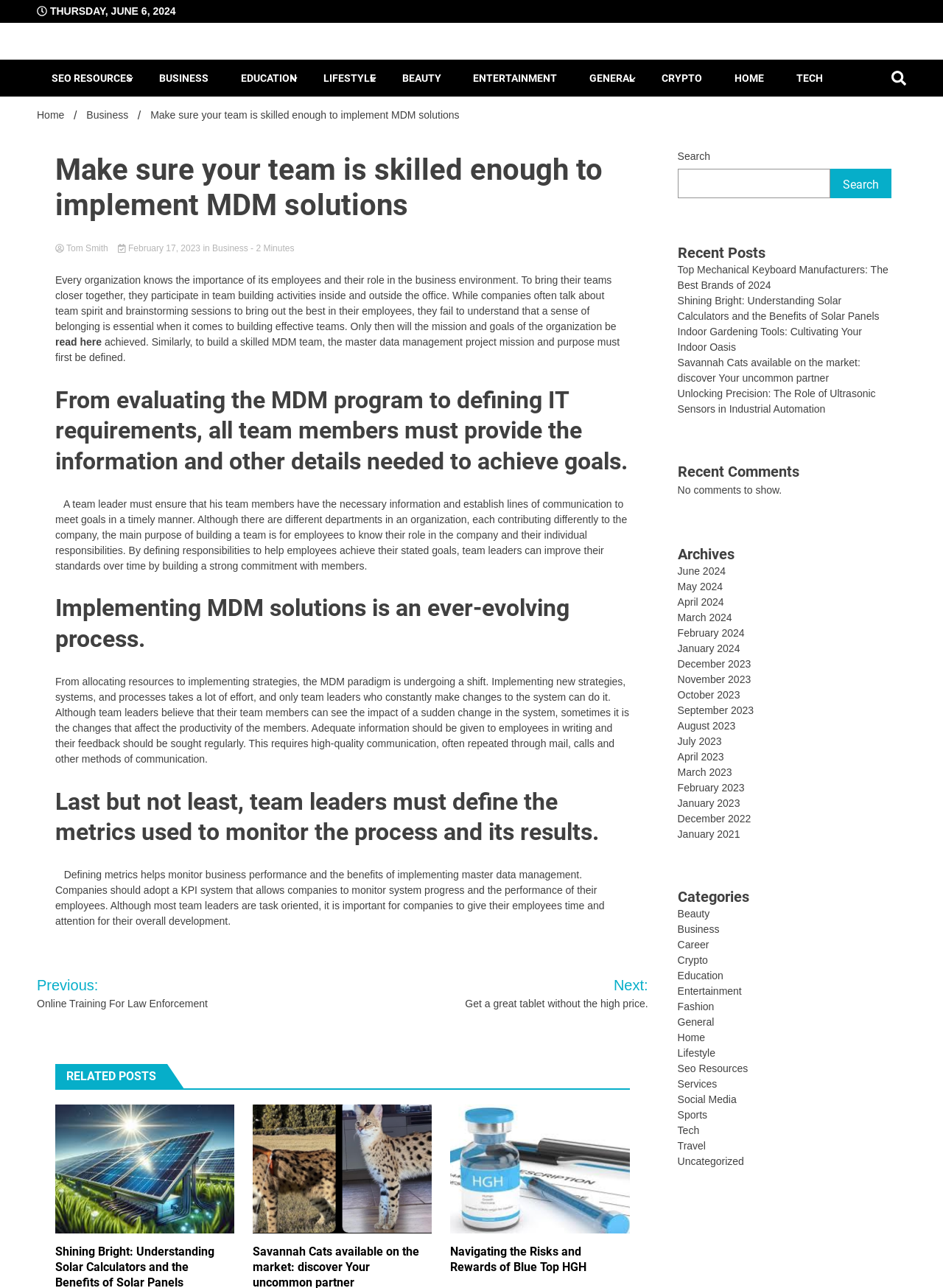Please predict the bounding box coordinates of the element's region where a click is necessary to complete the following instruction: "Search for something". The coordinates should be represented by four float numbers between 0 and 1, i.e., [left, top, right, bottom].

[0.718, 0.131, 0.88, 0.154]